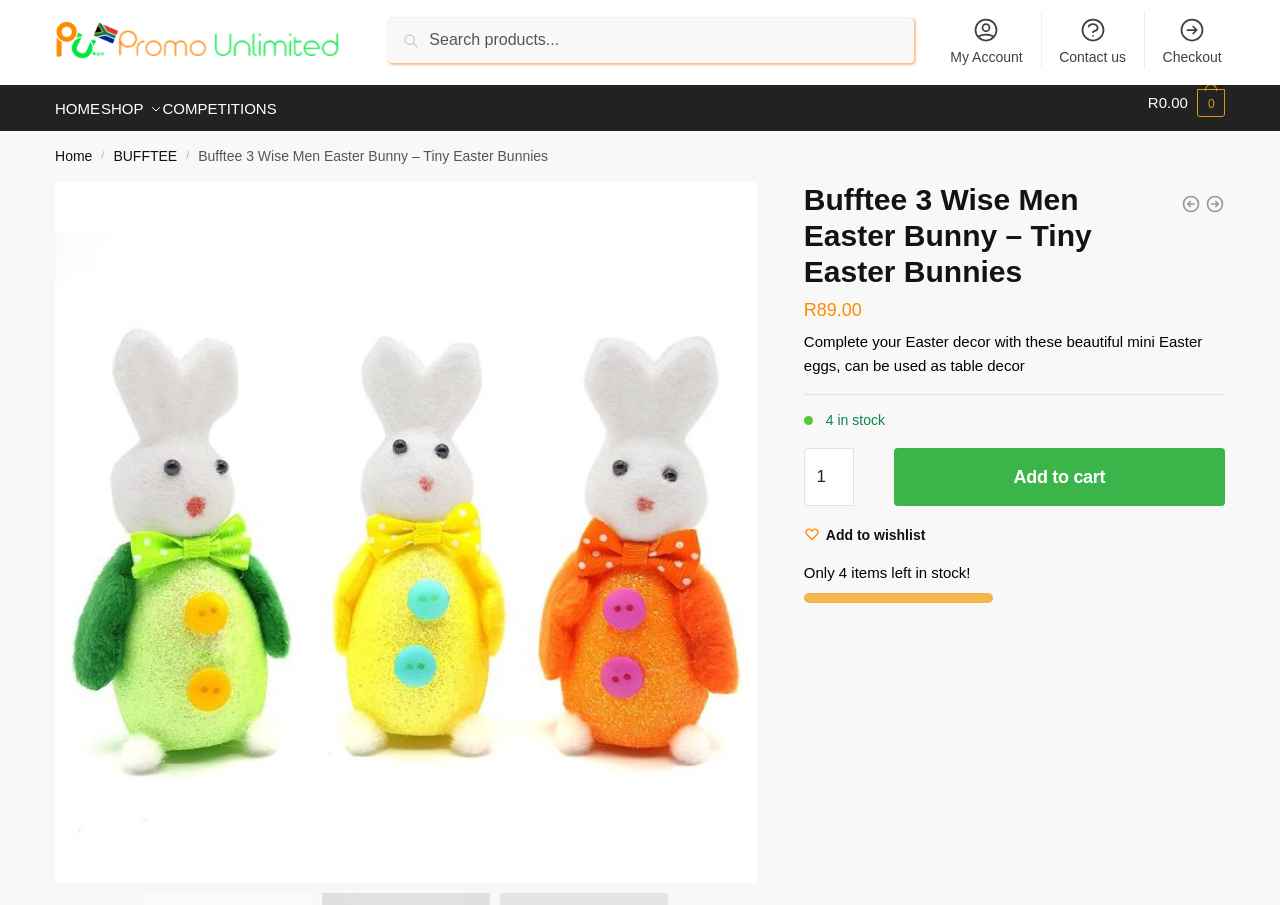Determine the bounding box coordinates of the element's region needed to click to follow the instruction: "Change product quantity". Provide these coordinates as four float numbers between 0 and 1, formatted as [left, top, right, bottom].

[0.628, 0.482, 0.667, 0.546]